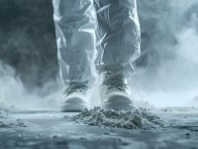Why is asbestos awareness training critical?
With the help of the image, please provide a detailed response to the question.

Asbestos awareness training is critical because of the health risks associated with asbestos exposure, as well as the legal necessities surrounding asbestos management and removal, as outlined in related articles.